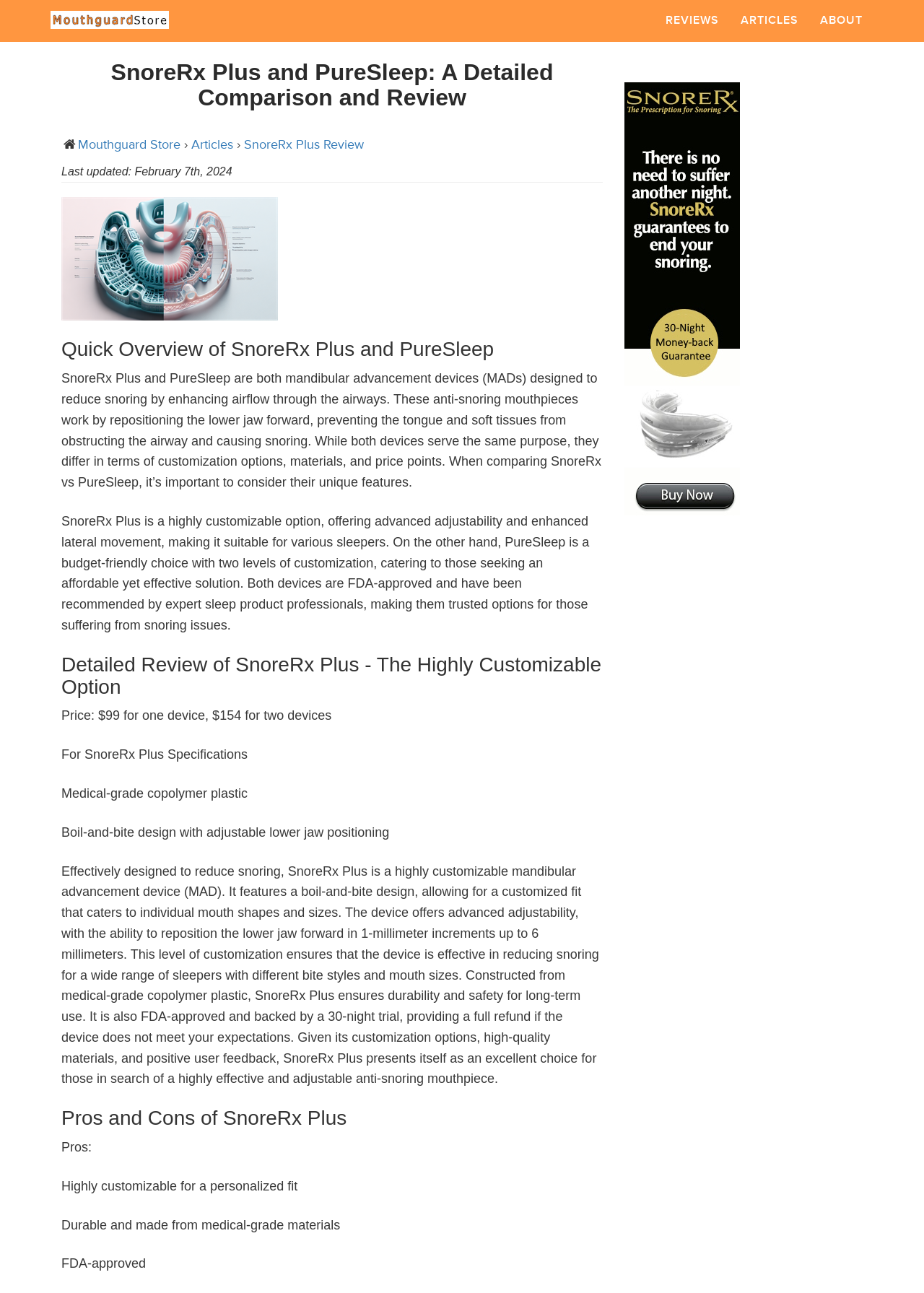Pinpoint the bounding box coordinates of the clickable element needed to complete the instruction: "View the 'Detailed Review of SnoreRx Plus'". The coordinates should be provided as four float numbers between 0 and 1: [left, top, right, bottom].

[0.066, 0.506, 0.652, 0.54]